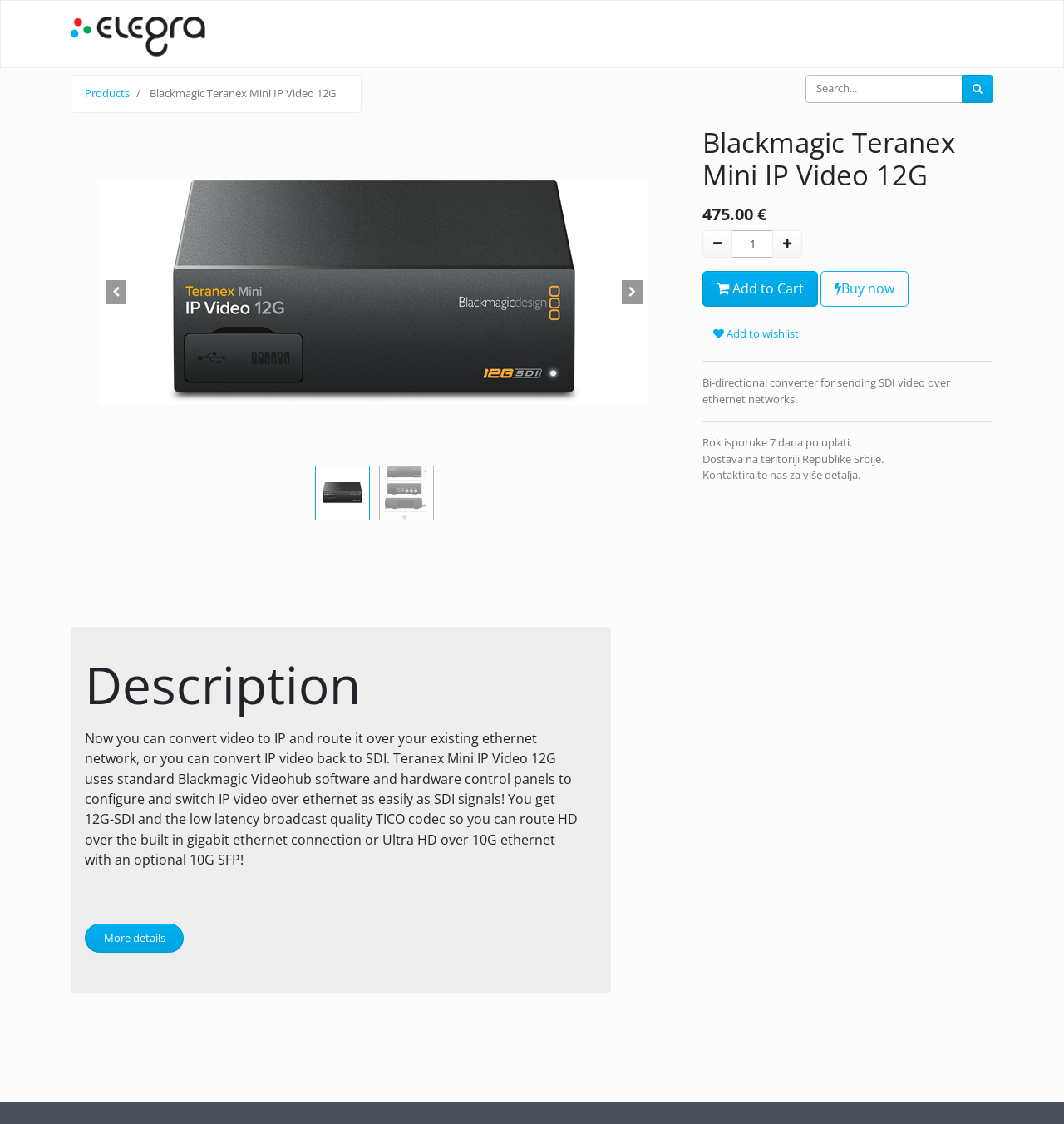Determine the bounding box coordinates of the section I need to click to execute the following instruction: "Search for products". Provide the coordinates as four float numbers between 0 and 1, i.e., [left, top, right, bottom].

[0.757, 0.067, 0.934, 0.091]